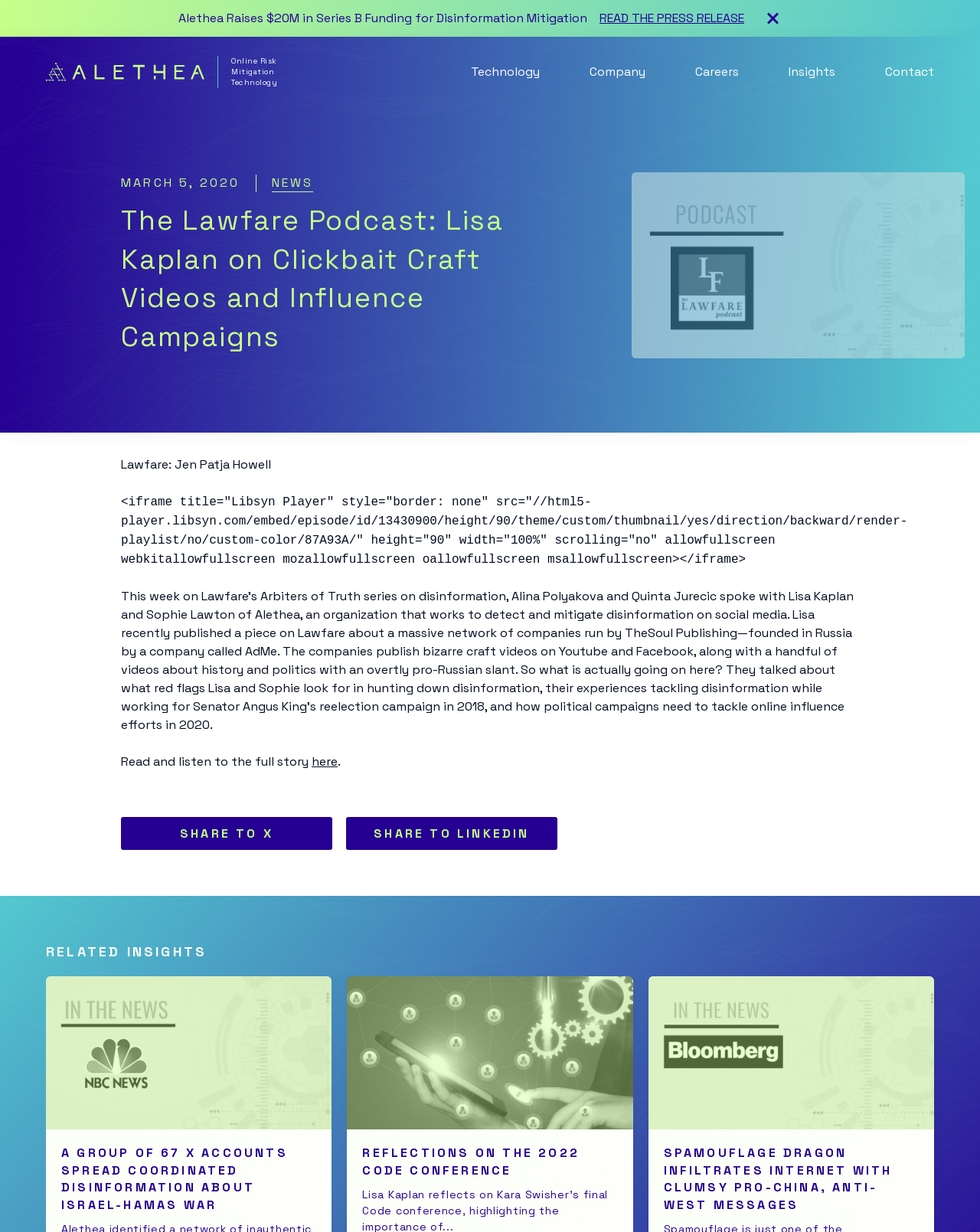Predict the bounding box coordinates of the area that should be clicked to accomplish the following instruction: "Read the press release". The bounding box coordinates should consist of four float numbers between 0 and 1, i.e., [left, top, right, bottom].

[0.612, 0.007, 0.766, 0.022]